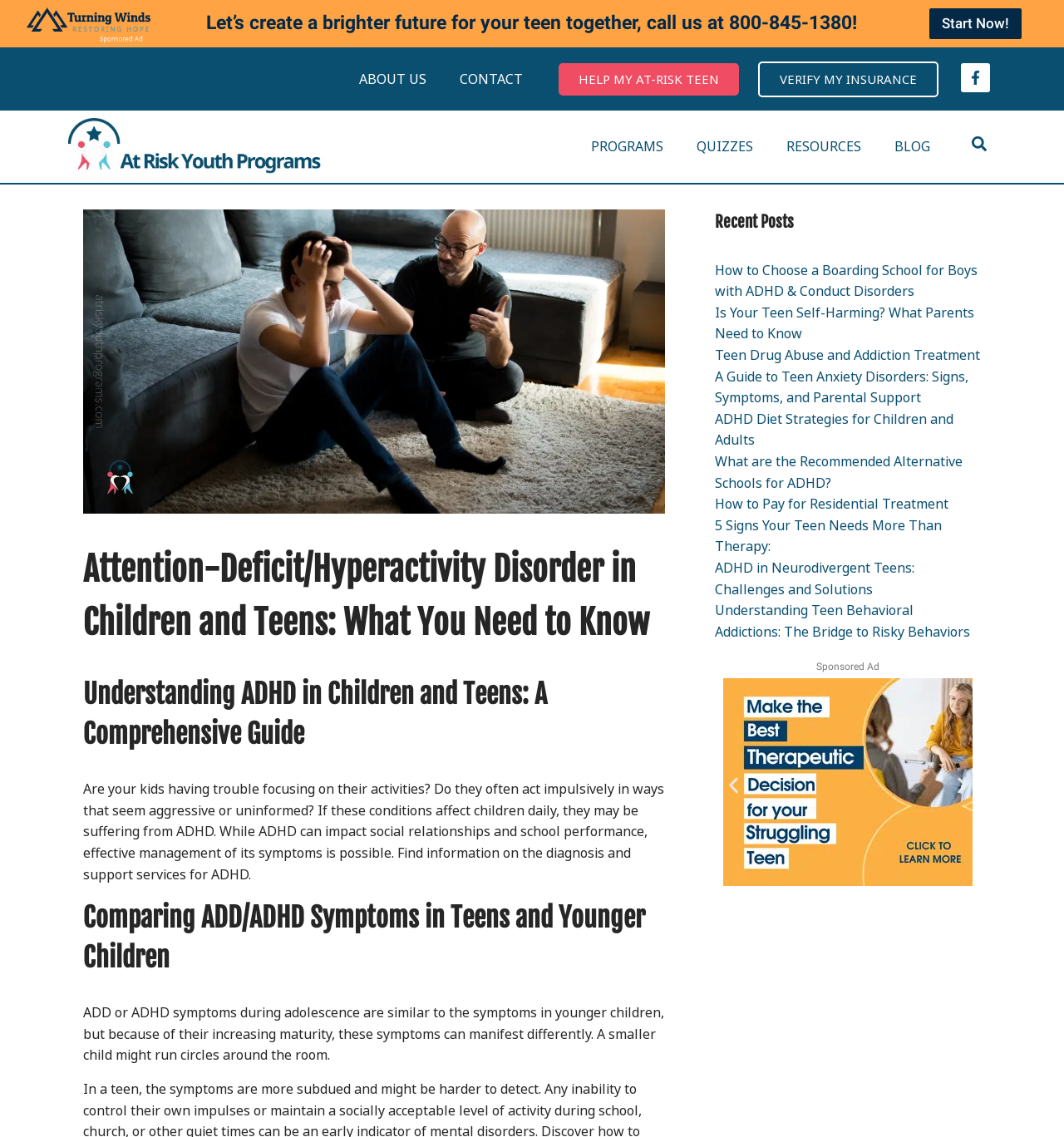Respond to the question below with a single word or phrase: How many links are there in the 'Recent Posts' section?

9